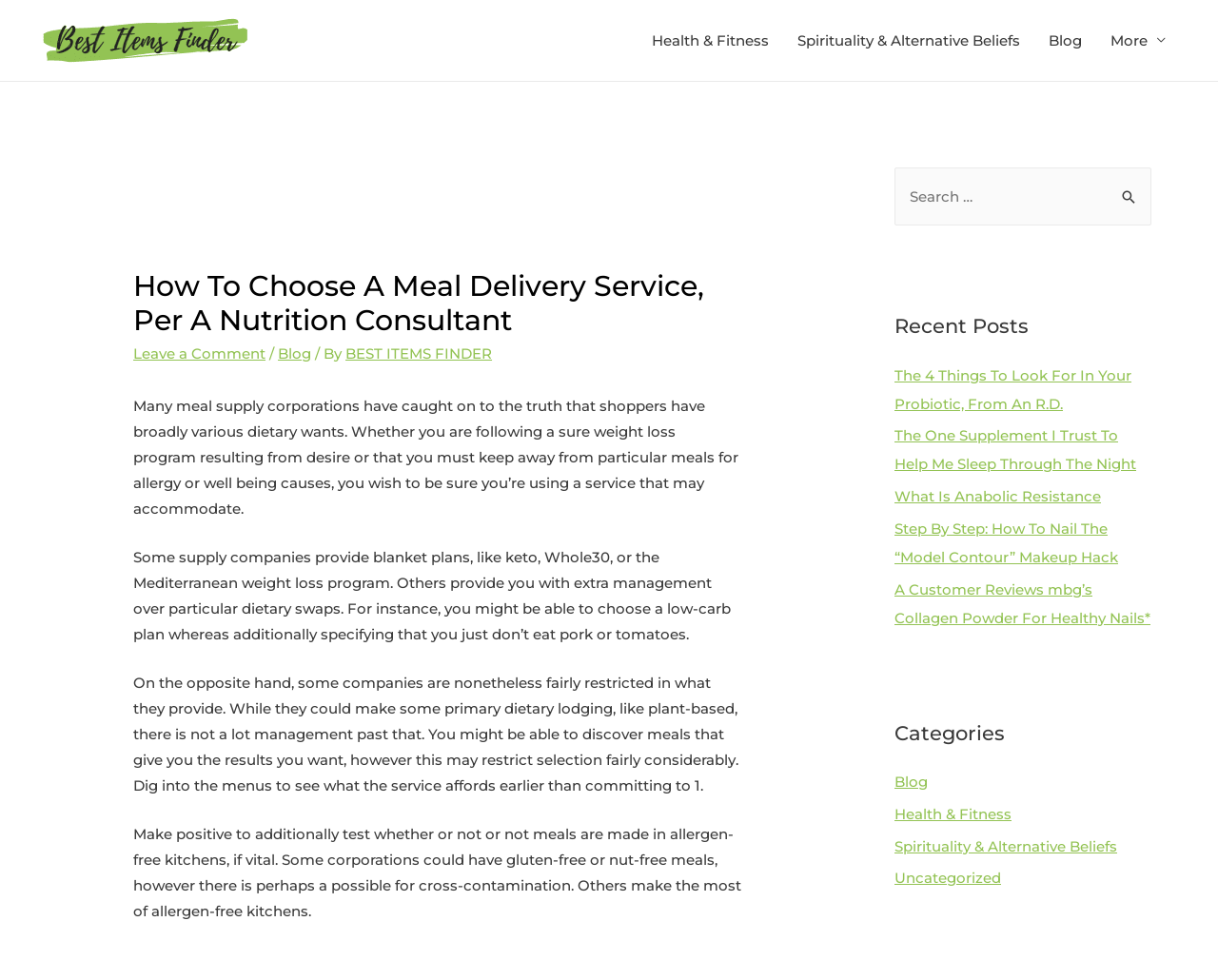Locate the bounding box coordinates of the element I should click to achieve the following instruction: "Check recent posts".

[0.734, 0.317, 0.945, 0.348]